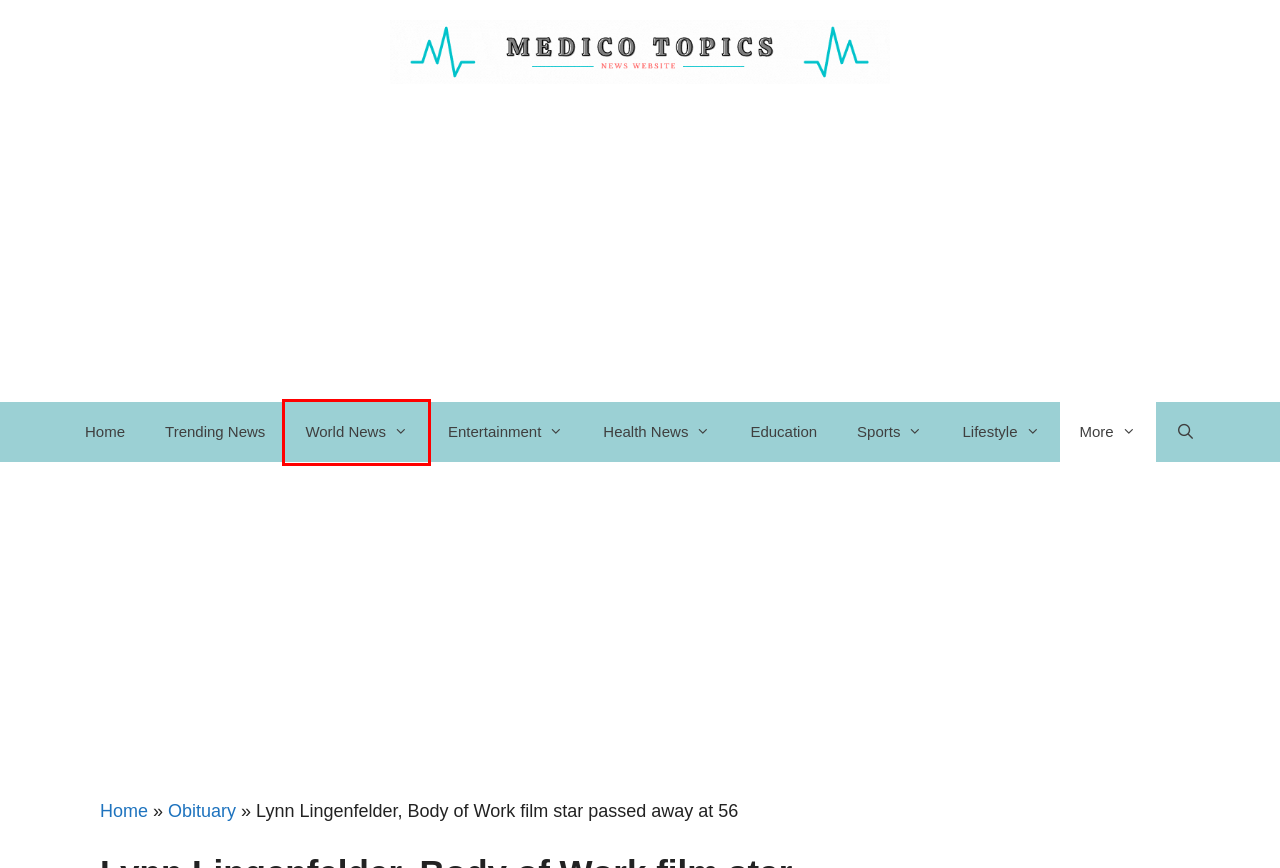You have a screenshot of a webpage, and a red bounding box highlights an element. Select the webpage description that best fits the new page after clicking the element within the bounding box. Options are:
A. Health News - Medico topics - News Hub | Latest News | Breaking News | Daily News
B. Trending News - Medico topics - News Hub | Latest News | Breaking News | Daily News
C. Medico topics - News Hub | Latest News | Breaking News | Daily News
D. Lifestyle - Medico topics - News Hub | Latest News | Breaking News | Daily News
E. World News - Medico topics - News Hub | Latest News | Breaking News | Daily News
F. Sports - Medico topics - News Hub | Latest News | Breaking News | Daily News
G. Education - Medico topics - News Hub | Latest News | Breaking News | Daily News
H. Uncategorized - Medico topics - News Hub | Latest News | Breaking News | Daily News

E